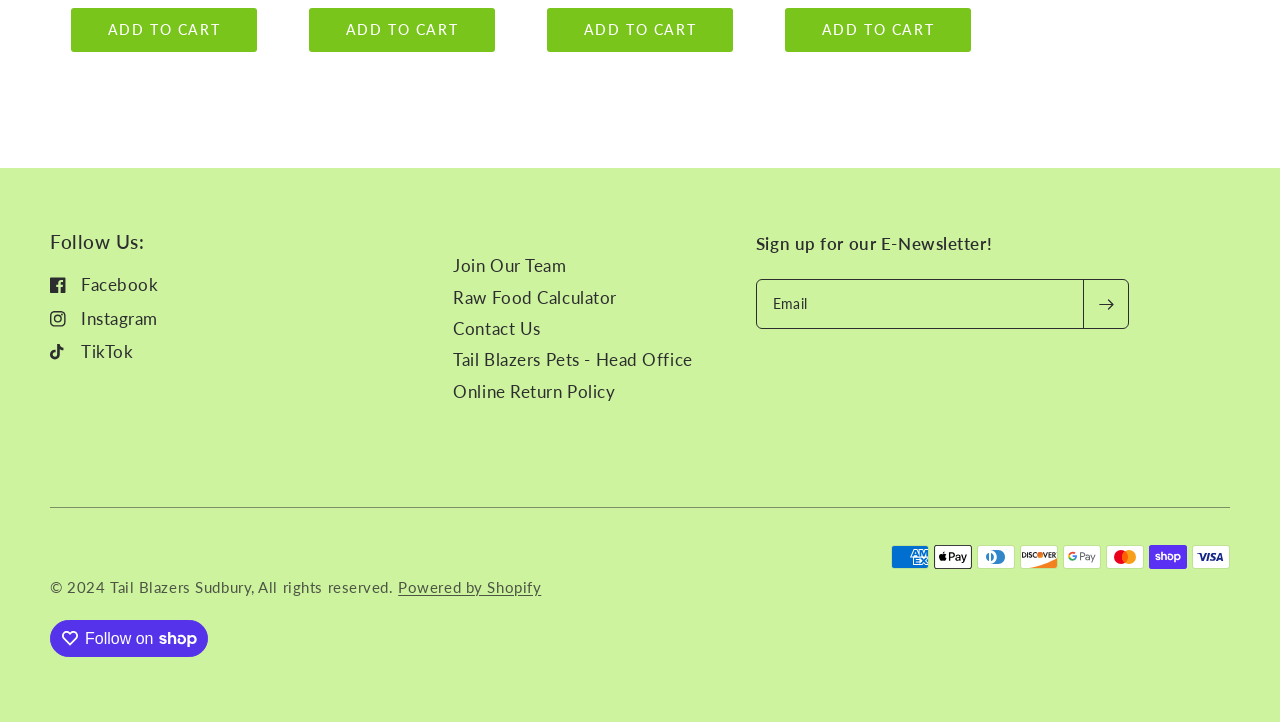Please specify the bounding box coordinates of the clickable section necessary to execute the following command: "Follow us on Facebook".

[0.039, 0.377, 0.124, 0.413]